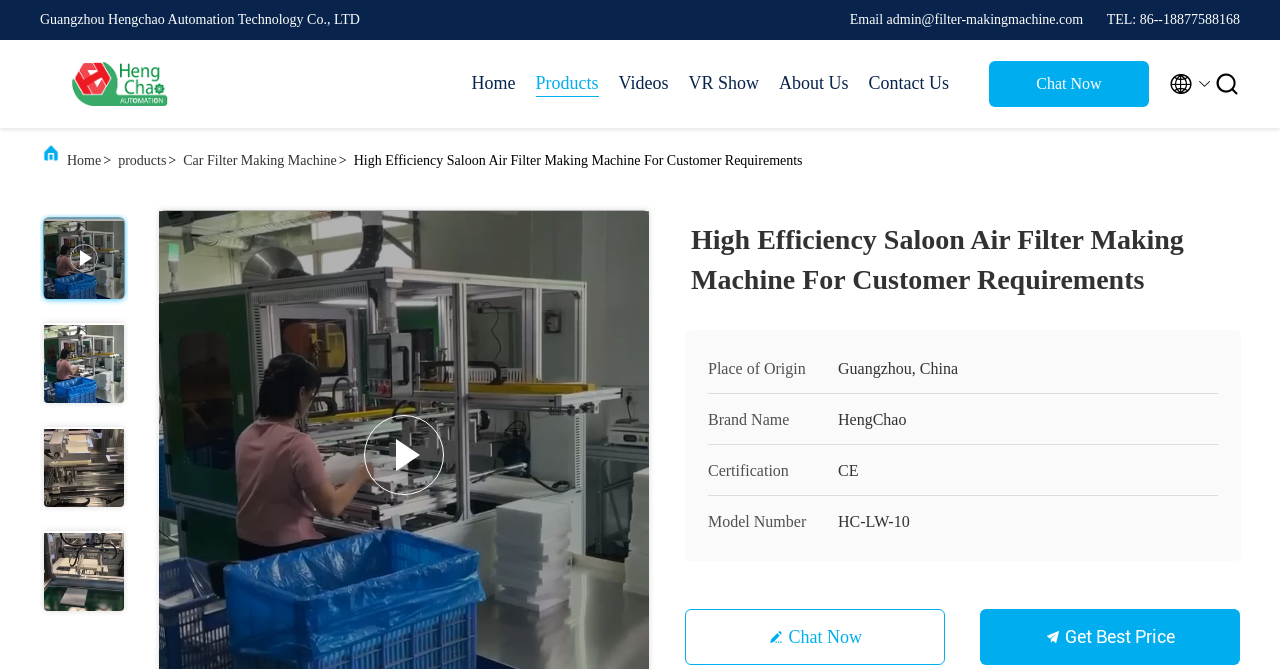What is the model number of the air filter making machine?
Answer with a single word or short phrase according to what you see in the image.

HC-LW-10